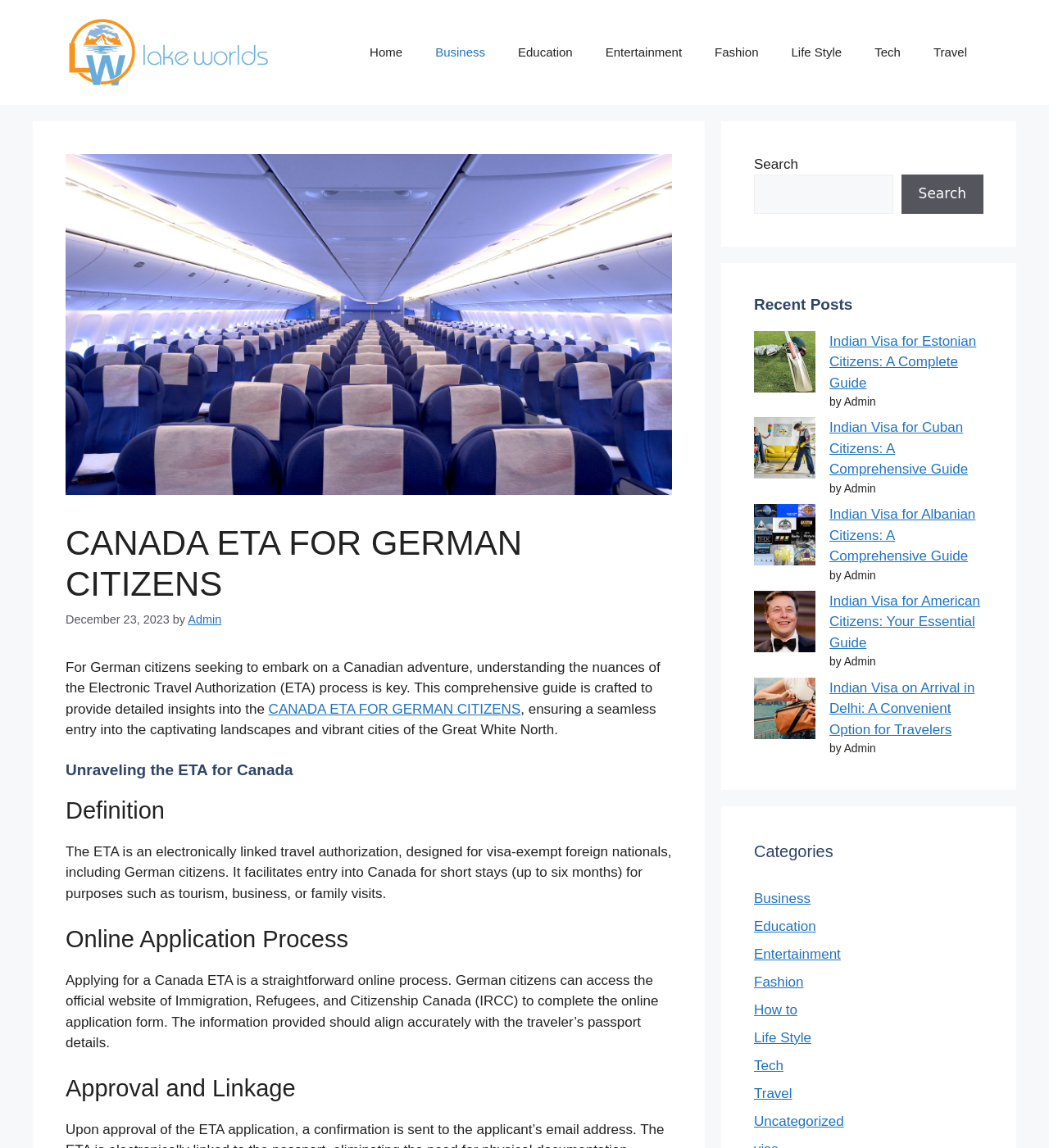Determine the bounding box for the UI element that matches this description: "The Gilbane Advisor".

None